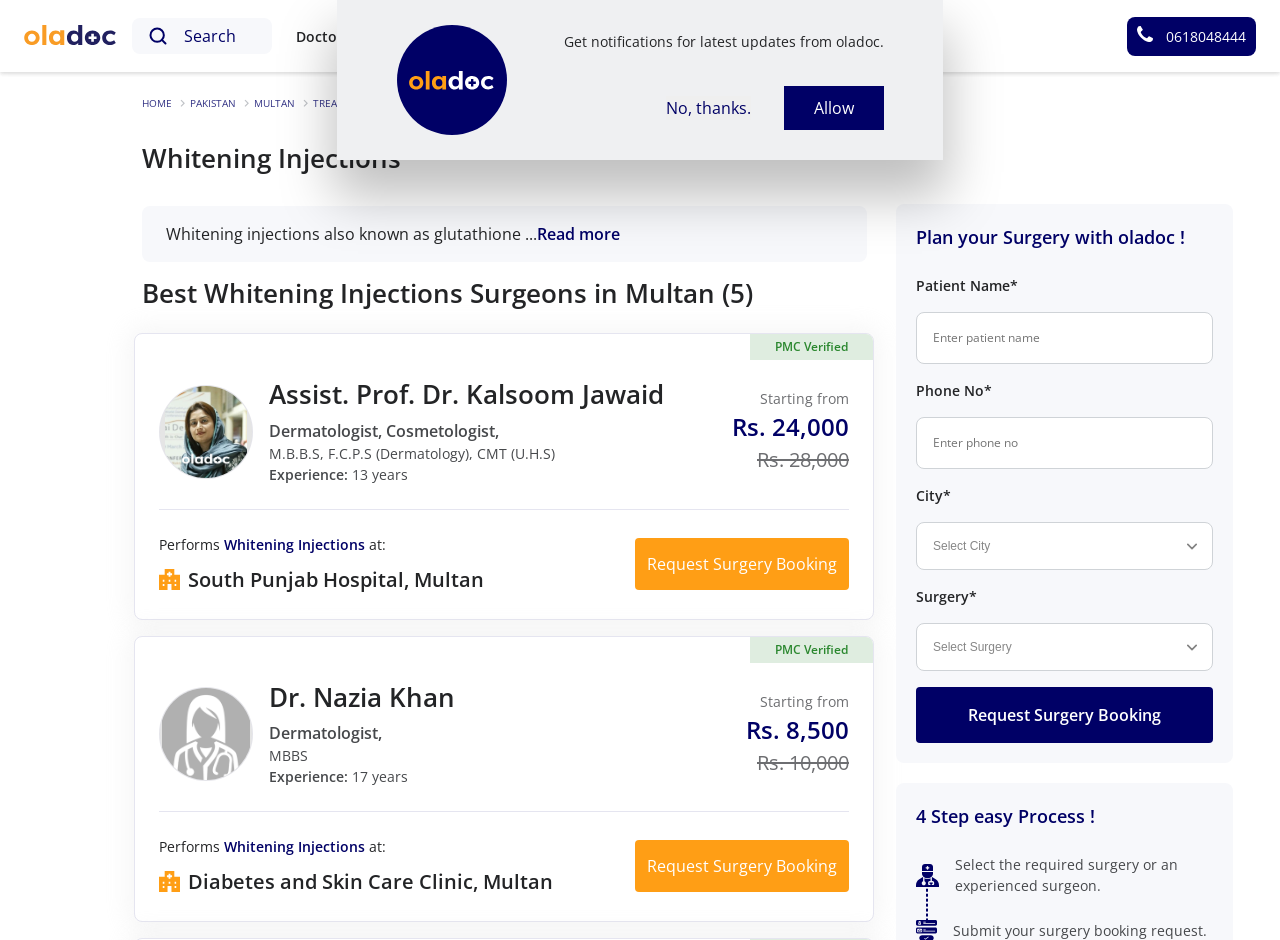Please determine the bounding box coordinates for the element with the description: "Assist. Prof. Dr. Kalsoom Jawaid".

[0.21, 0.4, 0.519, 0.439]